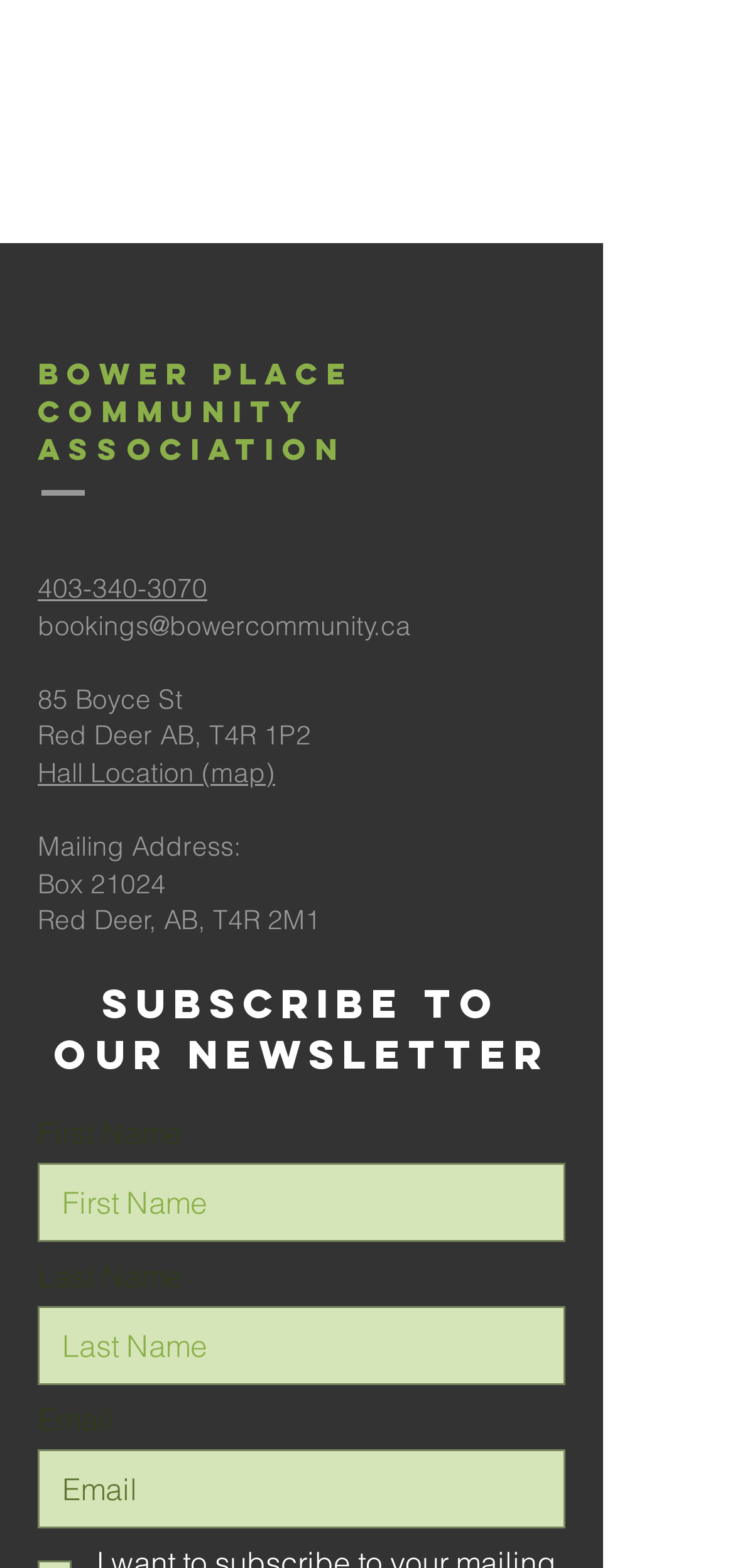Use a single word or phrase to answer the question:
What is the phone number of Bower PLACE Community Association?

403-340-3070